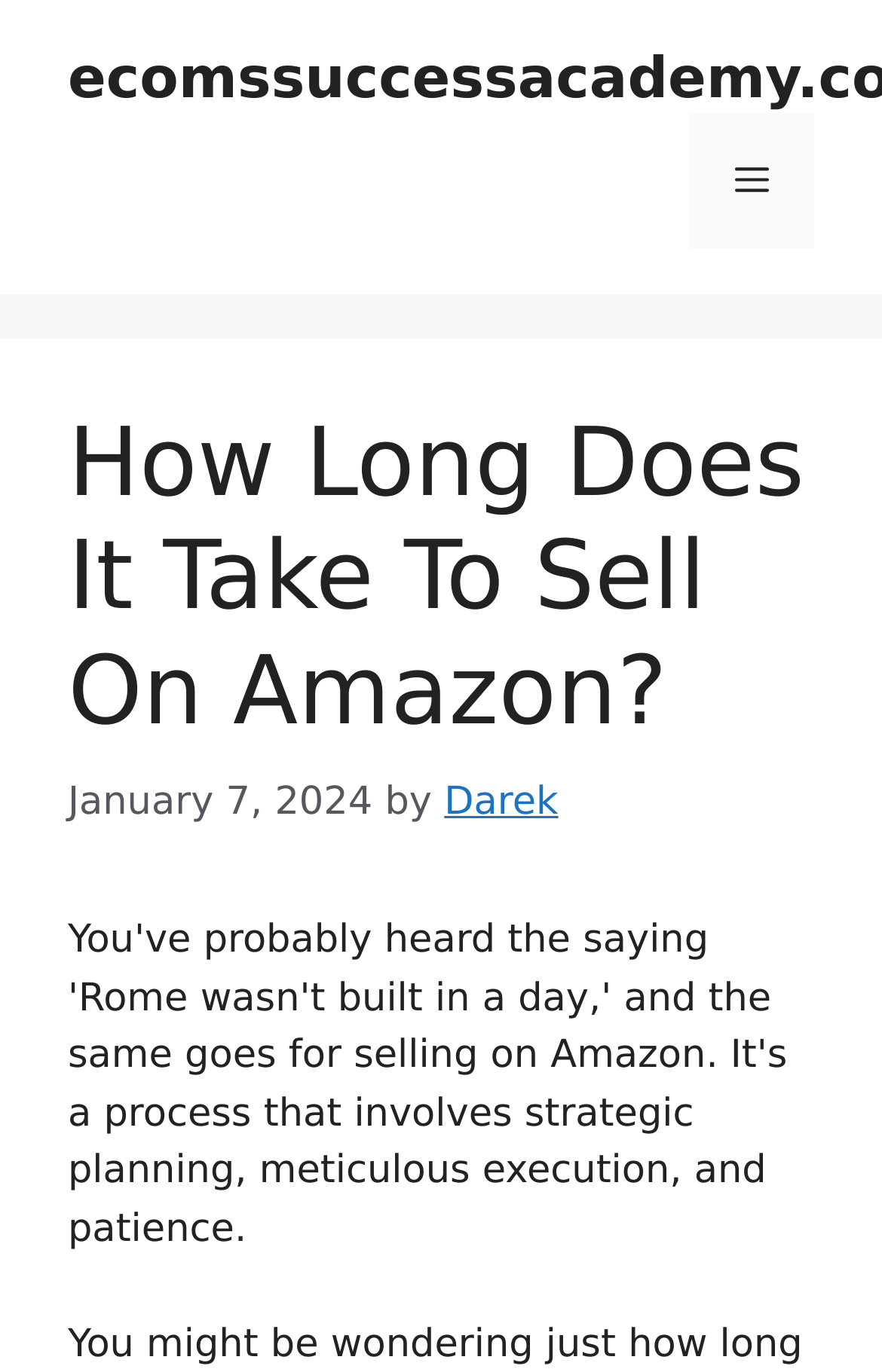Please answer the following question using a single word or phrase: 
What is the date of the article?

January 7, 2024